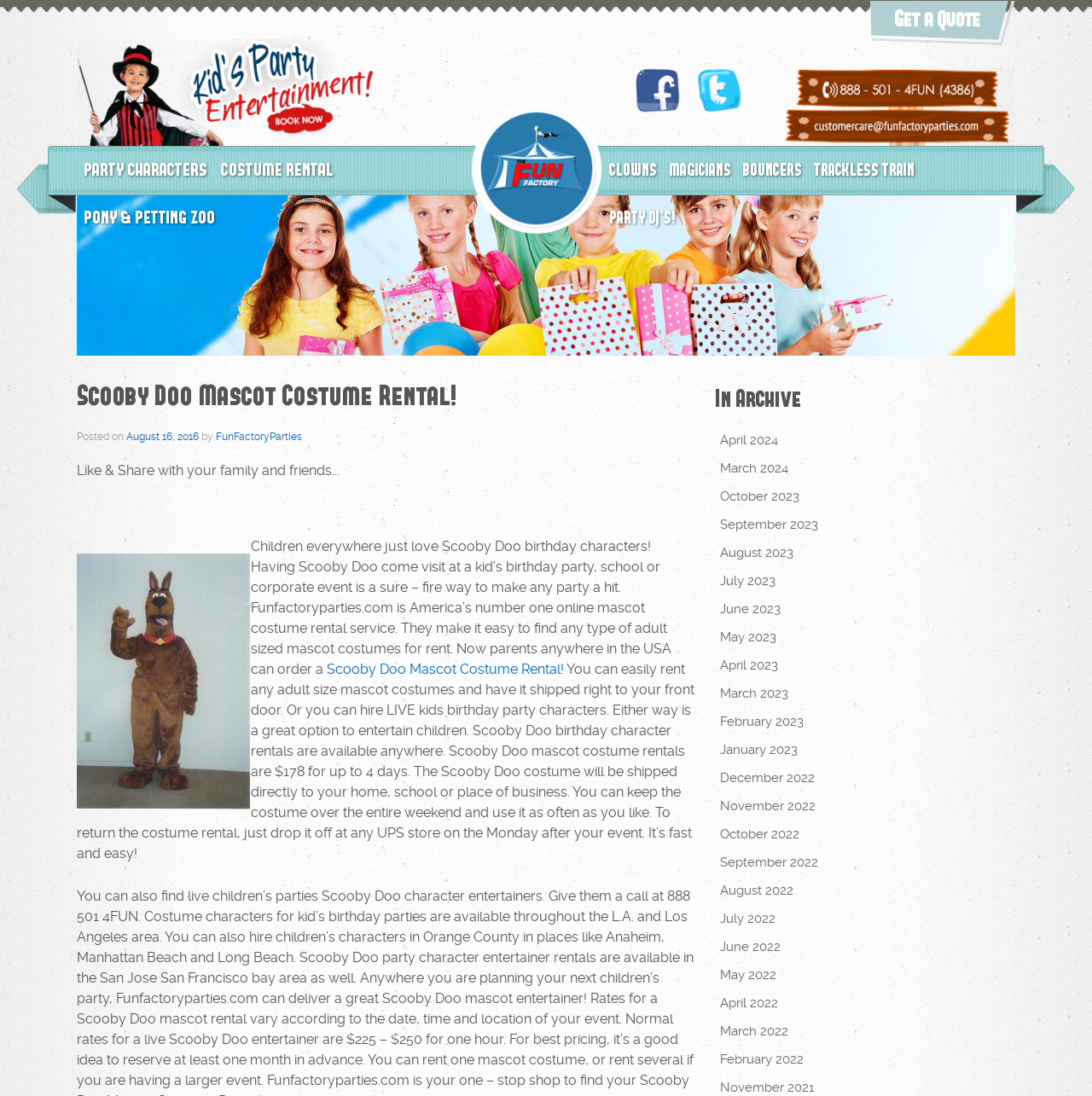How much does it cost to rent a Scooby Doo mascot costume?
Using the visual information, respond with a single word or phrase.

$178